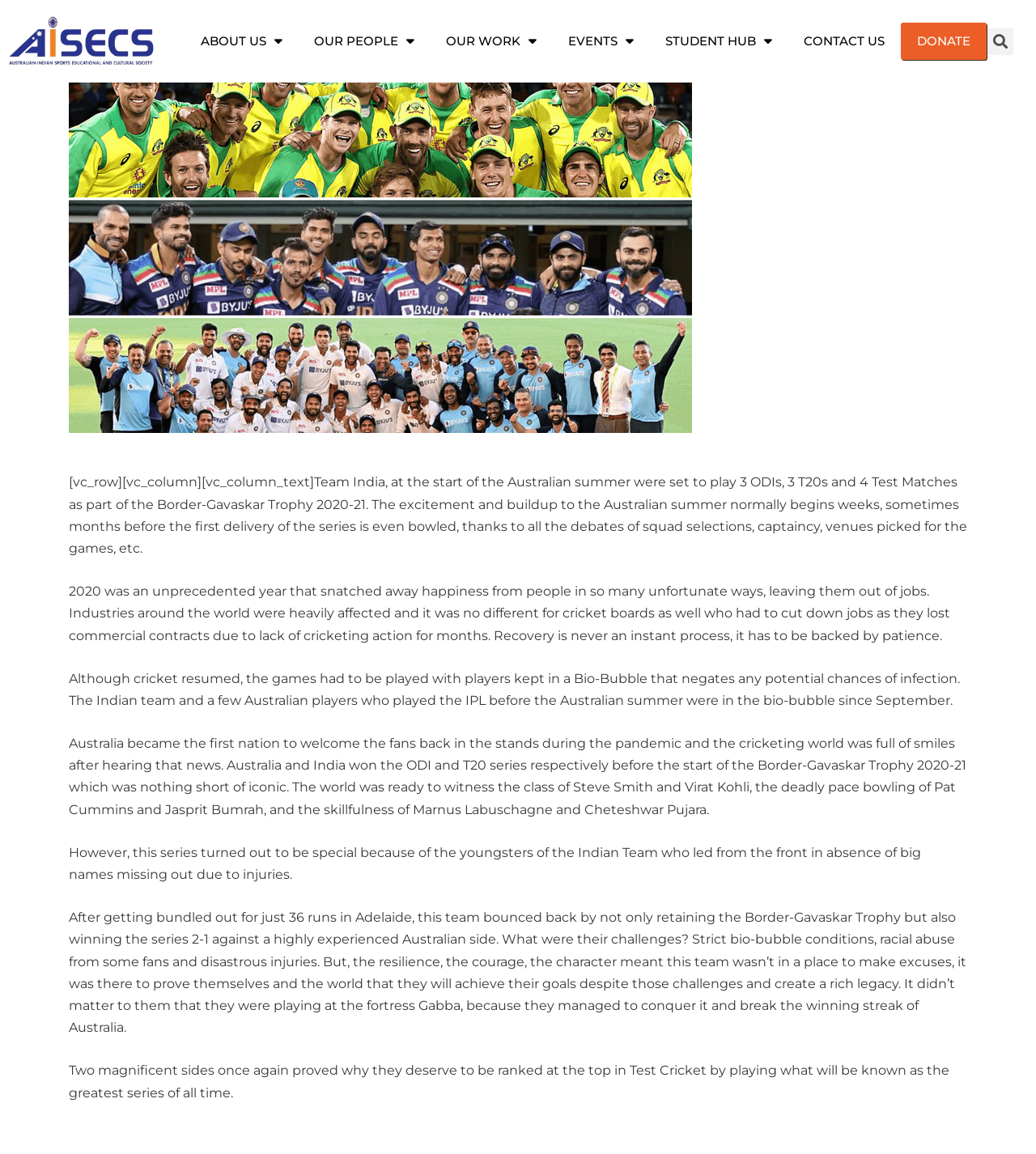Locate the UI element described by Donate in the provided webpage screenshot. Return the bounding box coordinates in the format (top-left x, top-left y, bottom-right x, bottom-right y), ensuring all values are between 0 and 1.

[0.87, 0.02, 0.953, 0.052]